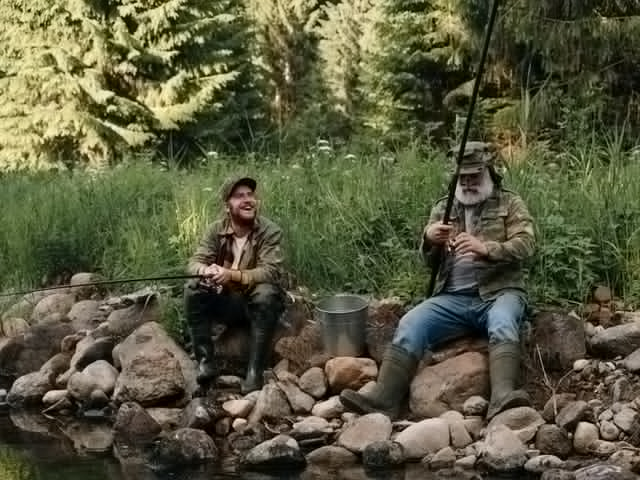Please reply with a single word or brief phrase to the question: 
What is the purpose of the metal bucket?

For fishing